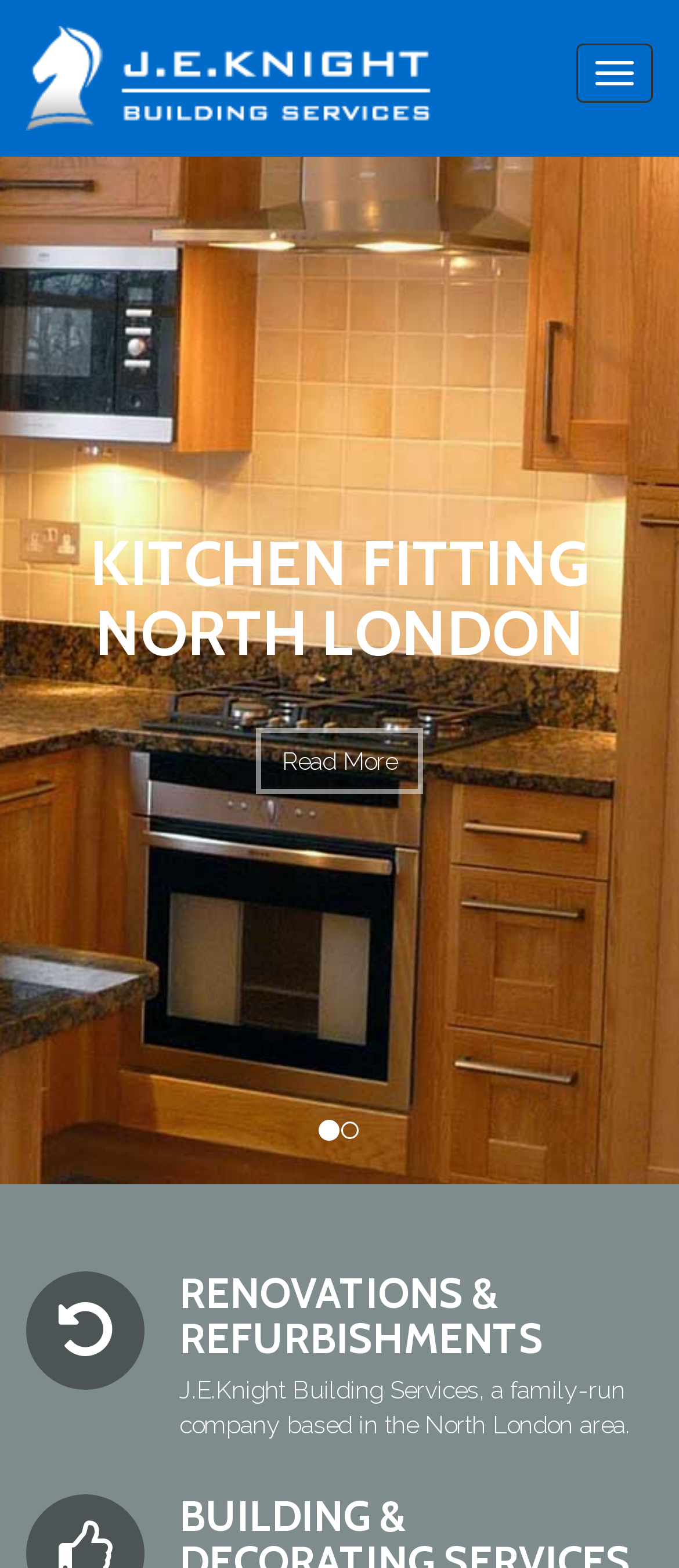What type of company is J.E.Knight?
Give a one-word or short phrase answer based on the image.

Building Services